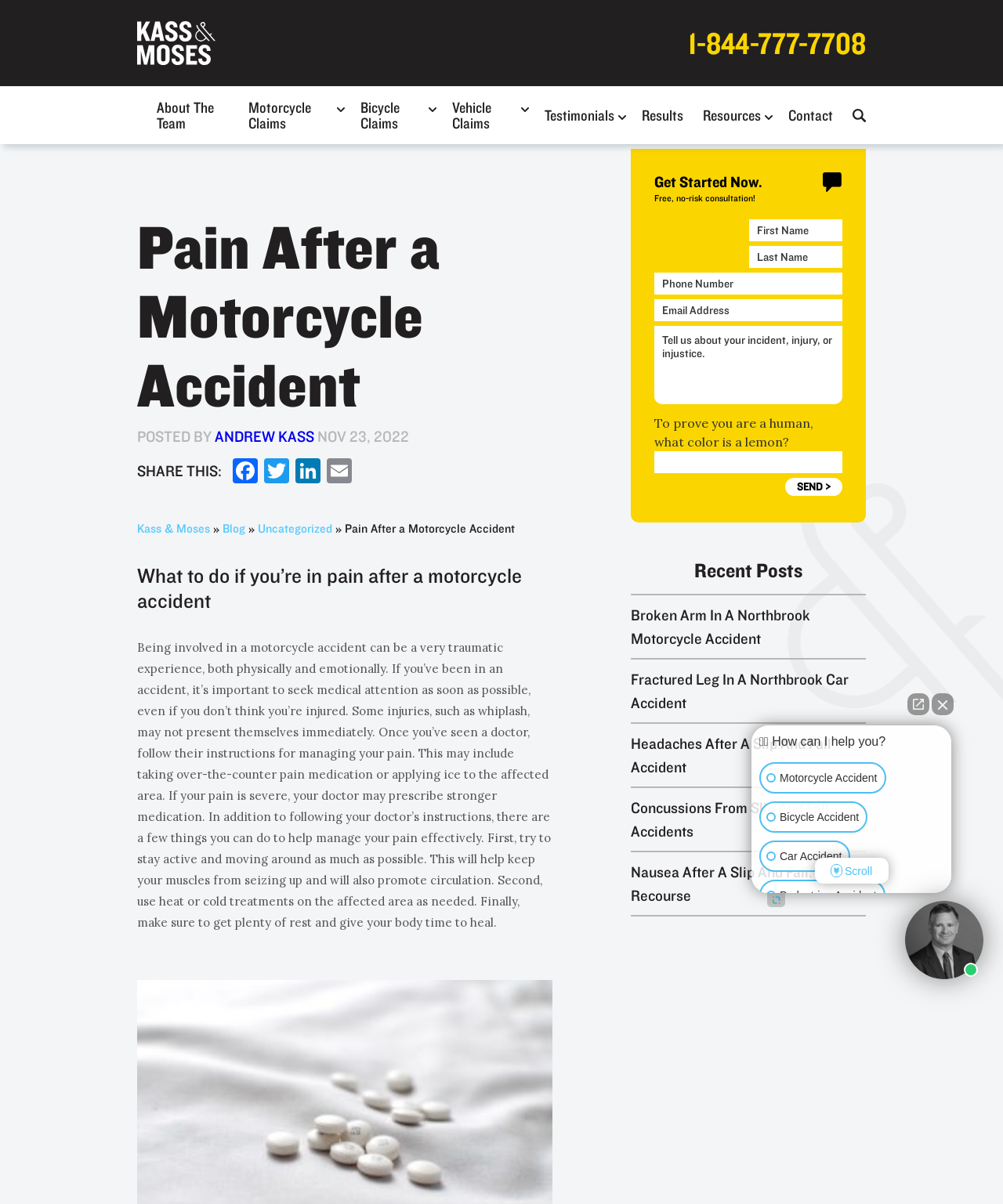Find the bounding box coordinates for the area that must be clicked to perform this action: "Read the recent post 'Broken Arm In A Northbrook Motorcycle Accident'".

[0.629, 0.495, 0.863, 0.547]